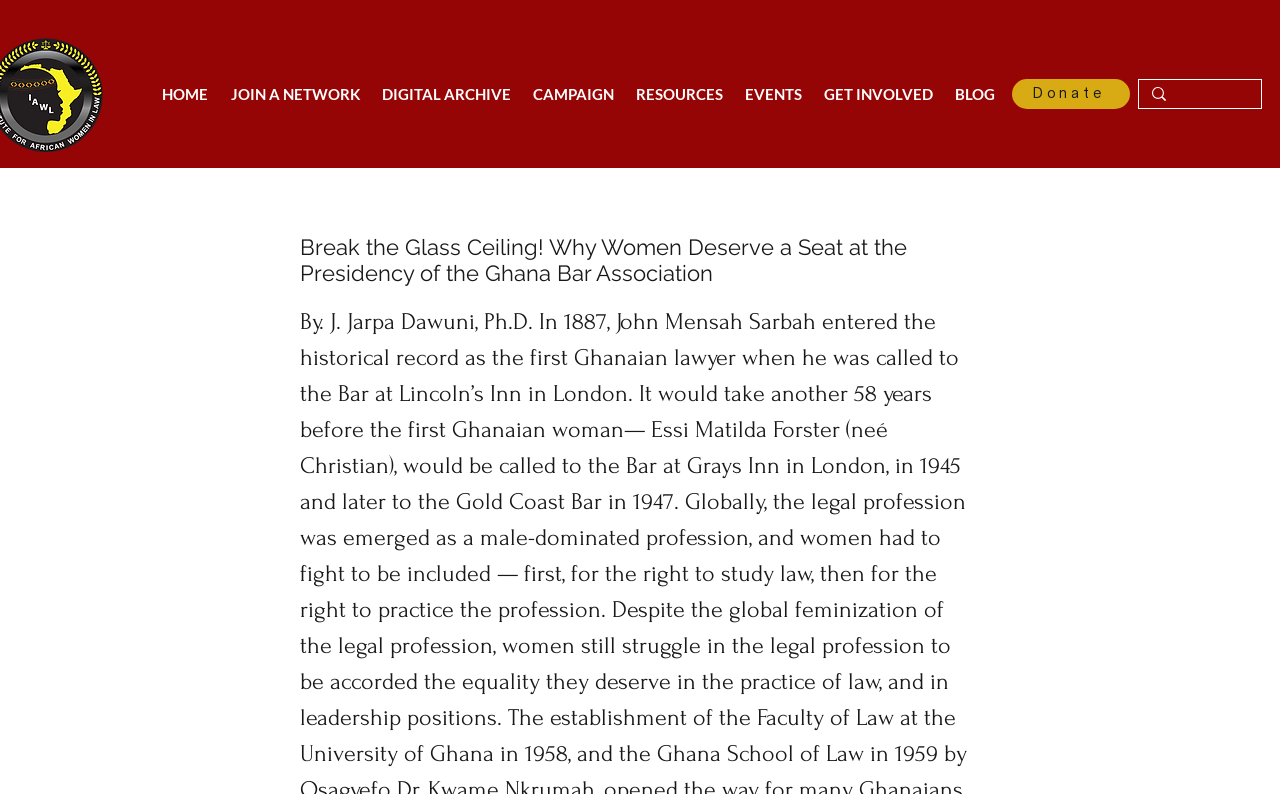Create an elaborate caption that covers all aspects of the webpage.

The webpage appears to be an article or blog post with a prominent title "Break the Glass Ceiling! Why Women Deserve a Seat at the Presidency of the Ghana Bar Association" situated near the top center of the page. 

At the top left of the page, there is a navigation menu labeled "Site" containing several links, including "HOME", "JOIN A NETWORK", "DIGITAL ARCHIVE", "CAMPAIGN", "RESOURCES", "EVENTS", "GET INVOLVED", and "BLOG". These links are arranged horizontally, with "HOME" on the left and "BLOG" on the right.

To the right of the navigation menu, there is a "Donate" link. Next to it, there is a search bar with a magnifying glass icon, allowing users to search for content on the website.

Below the navigation menu and search bar, the main content of the webpage begins. The title of the article is repeated as a heading, taking up a significant portion of the page's width.